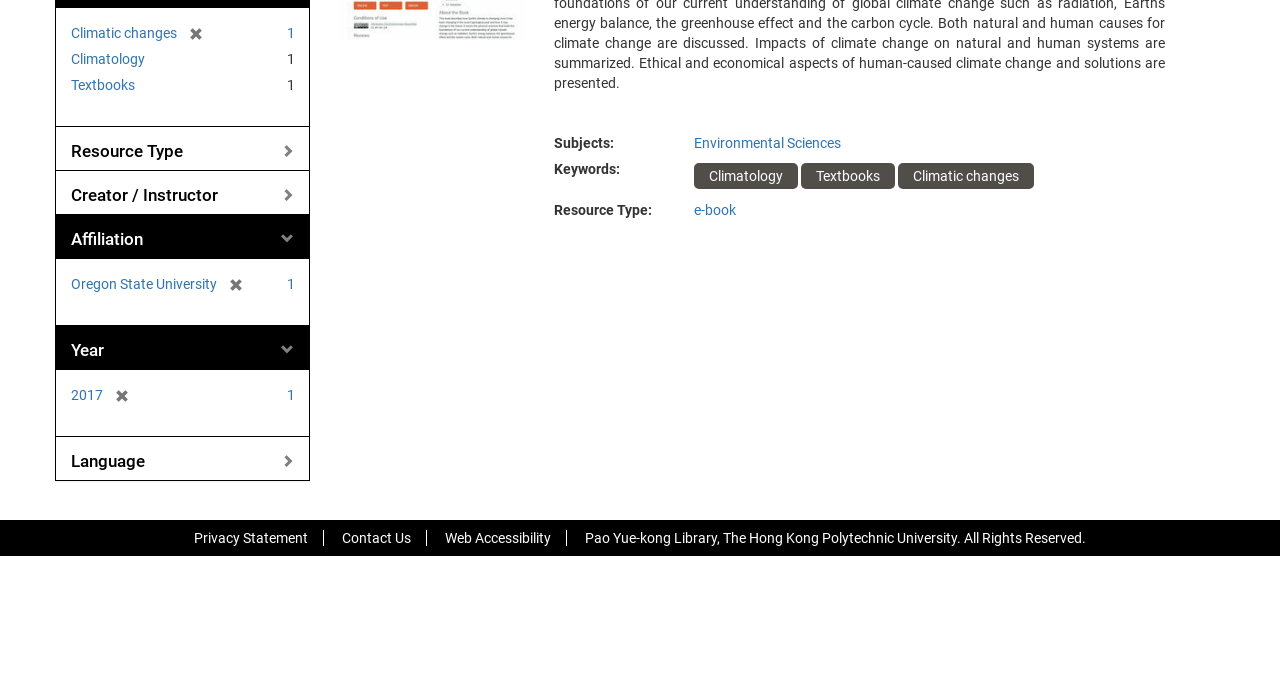Identify the bounding box coordinates of the HTML element based on this description: "Creator / Instructor".

[0.055, 0.268, 0.17, 0.297]